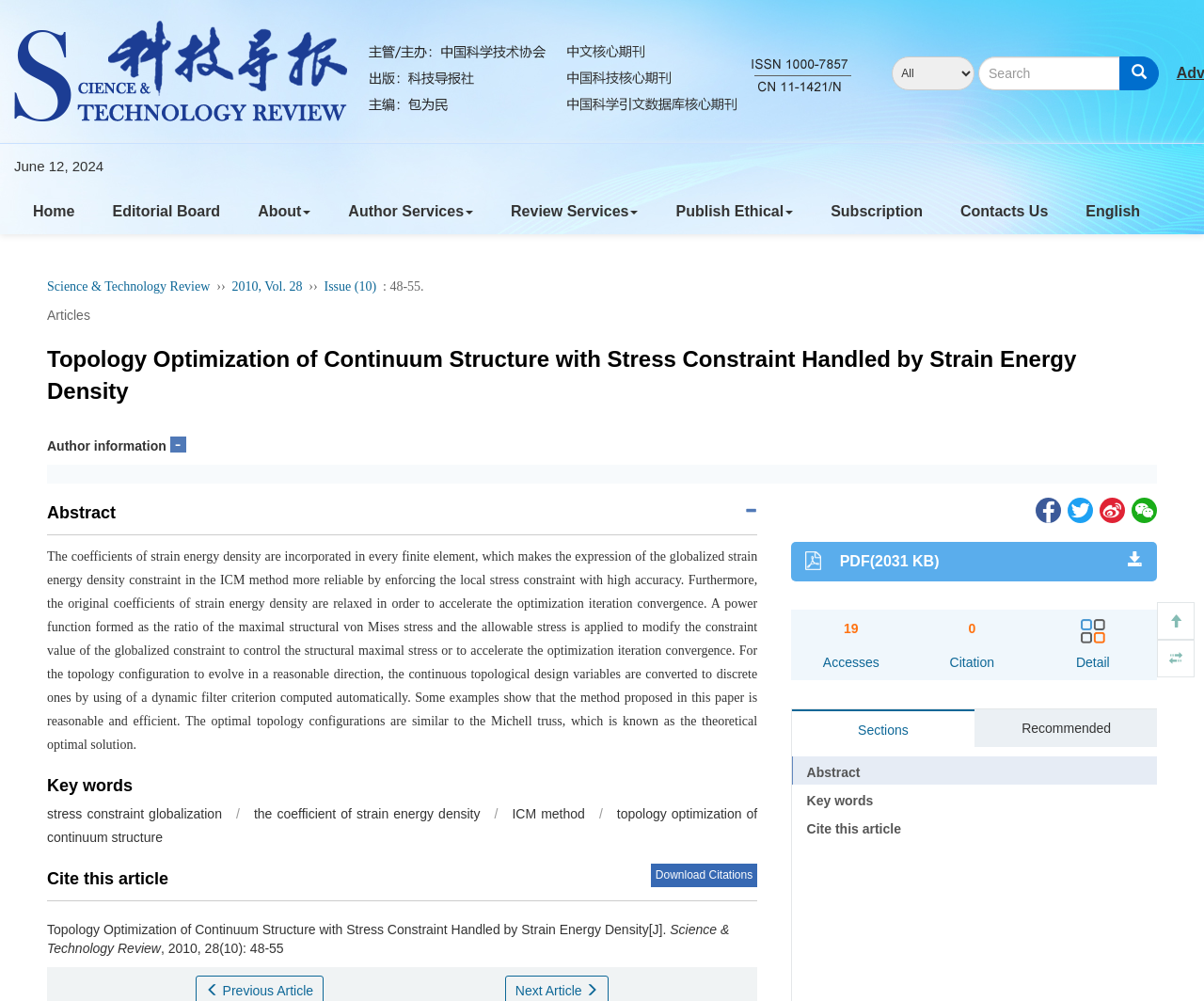Respond to the question with just a single word or phrase: 
What is the file size of the PDF?

2031 KB